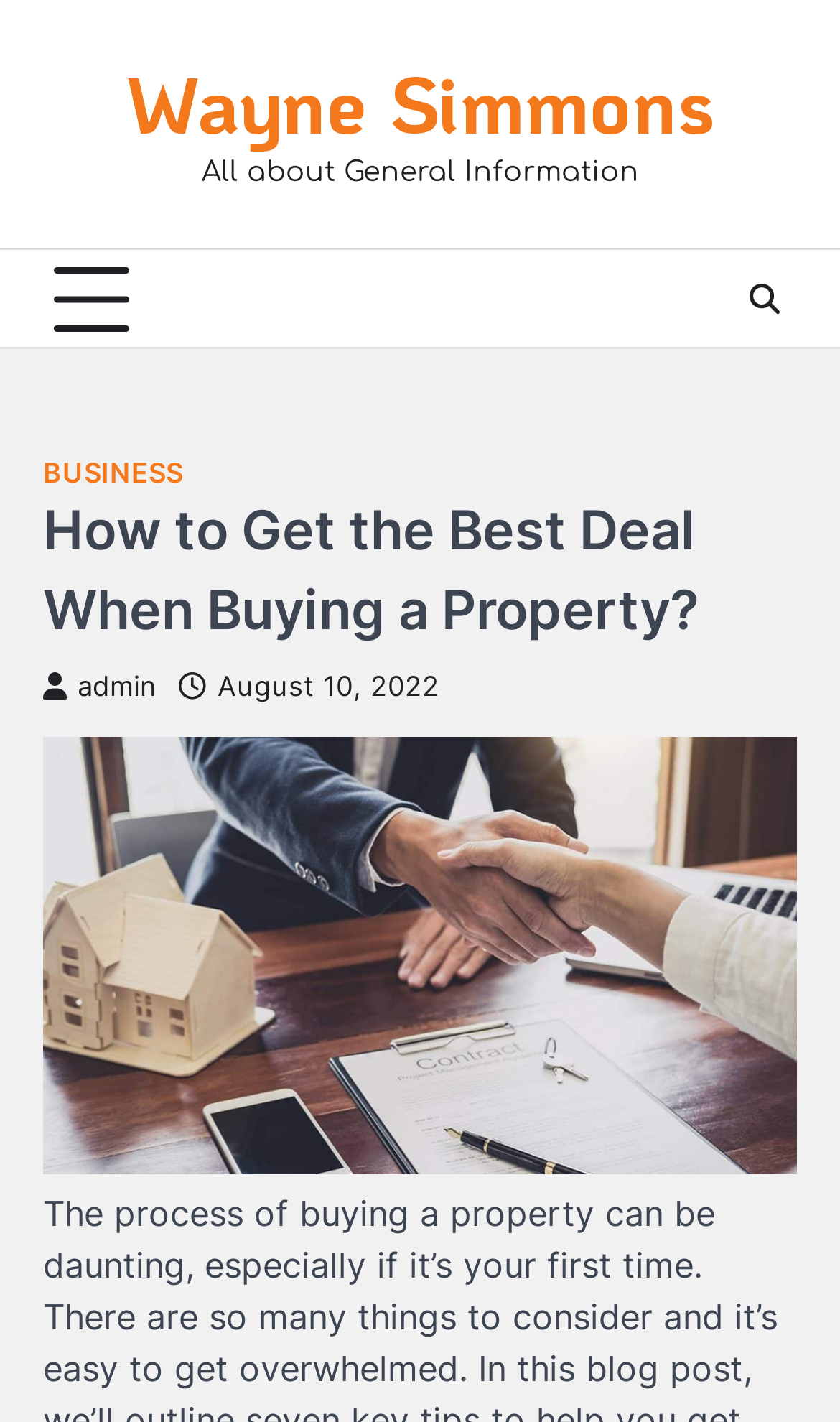Provide the bounding box coordinates of the HTML element described as: "admin". The bounding box coordinates should be four float numbers between 0 and 1, i.e., [left, top, right, bottom].

[0.051, 0.471, 0.187, 0.494]